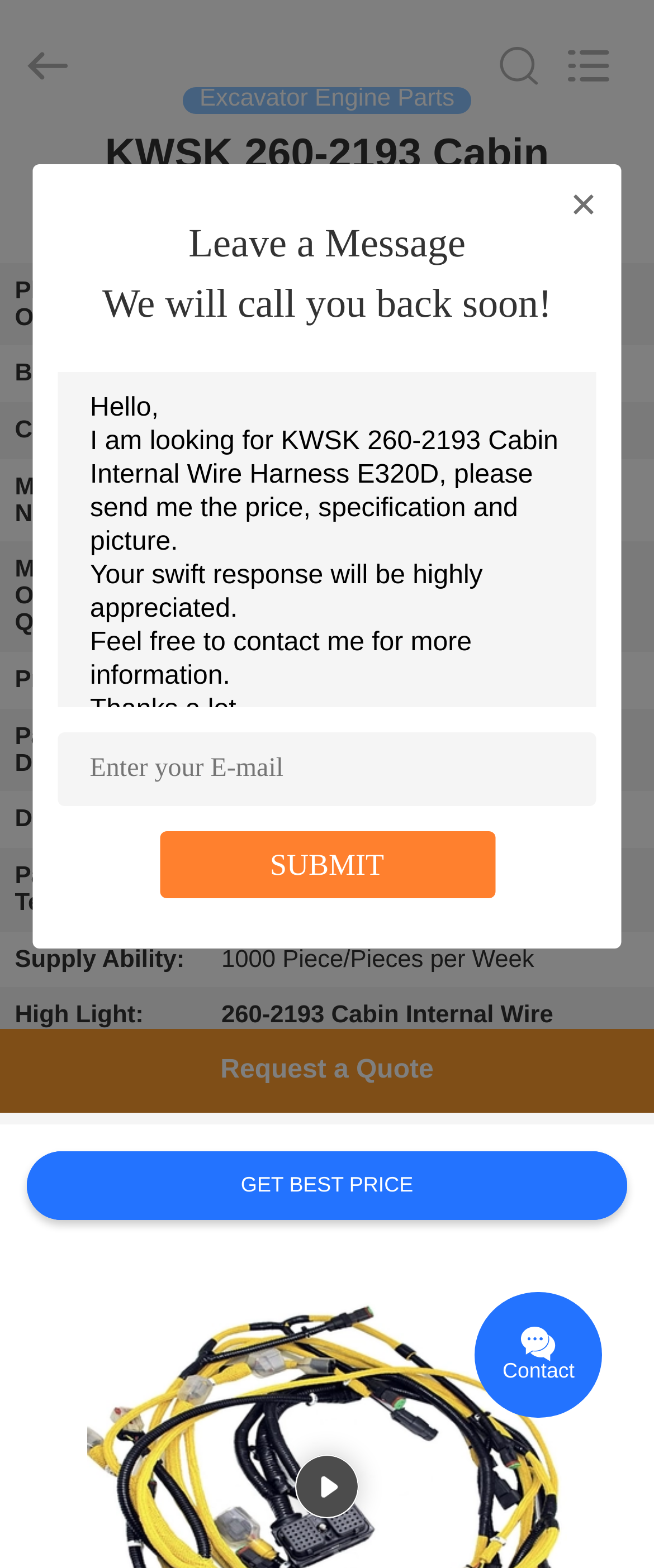What is the delivery time?
Based on the image, provide a one-word or brief-phrase response.

2 days